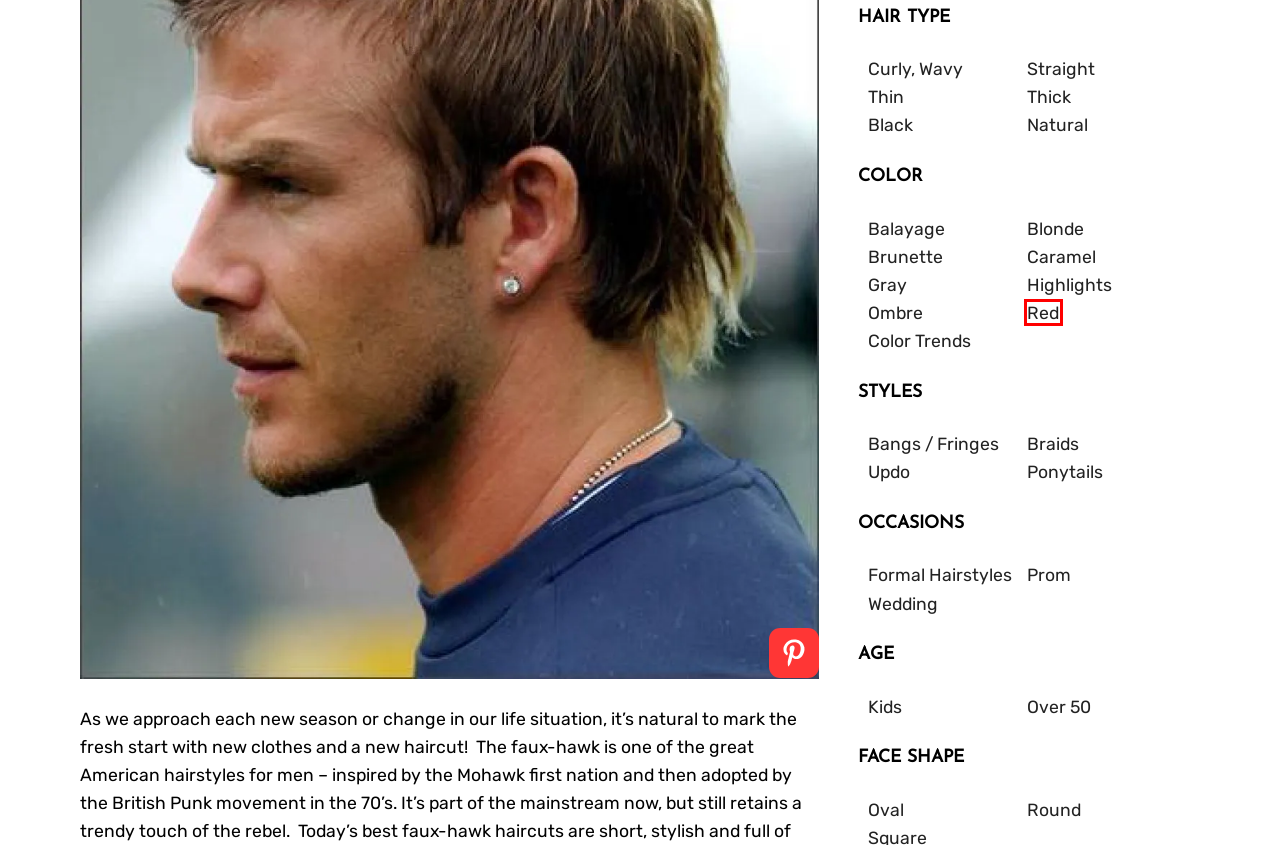You are provided with a screenshot of a webpage where a red rectangle bounding box surrounds an element. Choose the description that best matches the new webpage after clicking the element in the red bounding box. Here are the choices:
A. Kids - Hairstyles Weekly
B. Red - Hairstyles Weekly
C. Hair Color Ideas - Hairstyles Weekly
D. Gray - Hairstyles Weekly
E. Oval - Hairstyles Weekly
F. Round - Hairstyles Weekly
G. Balayage Hairstyles Archives - Hairstyles Weekly
H. Formal Hairstyles - Hairstyles Weekly

B